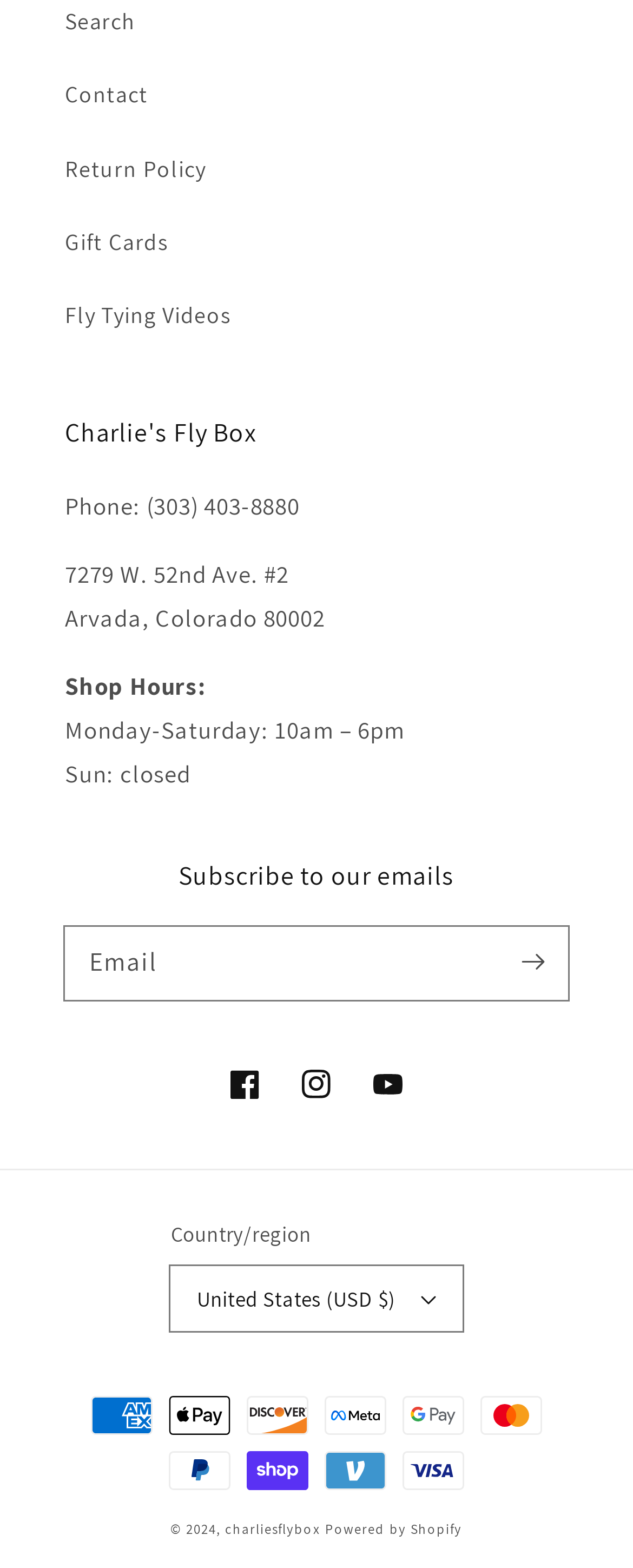Provide the bounding box coordinates for the area that should be clicked to complete the instruction: "Select United States as country".

[0.27, 0.808, 0.73, 0.849]